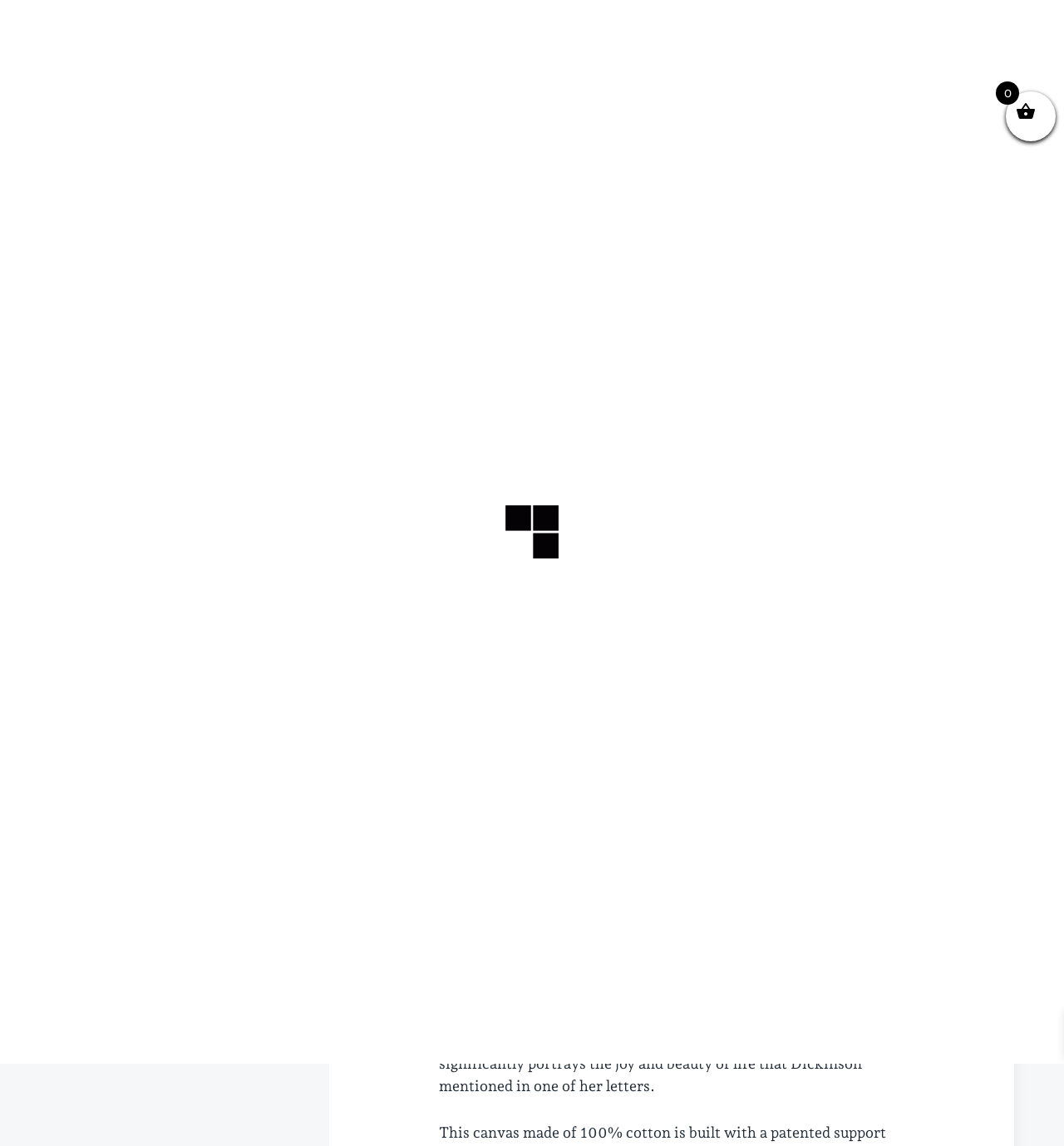Find the bounding box coordinates for the area that should be clicked to accomplish the instruction: "Click the 'Shop' link".

[0.05, 0.26, 0.082, 0.275]